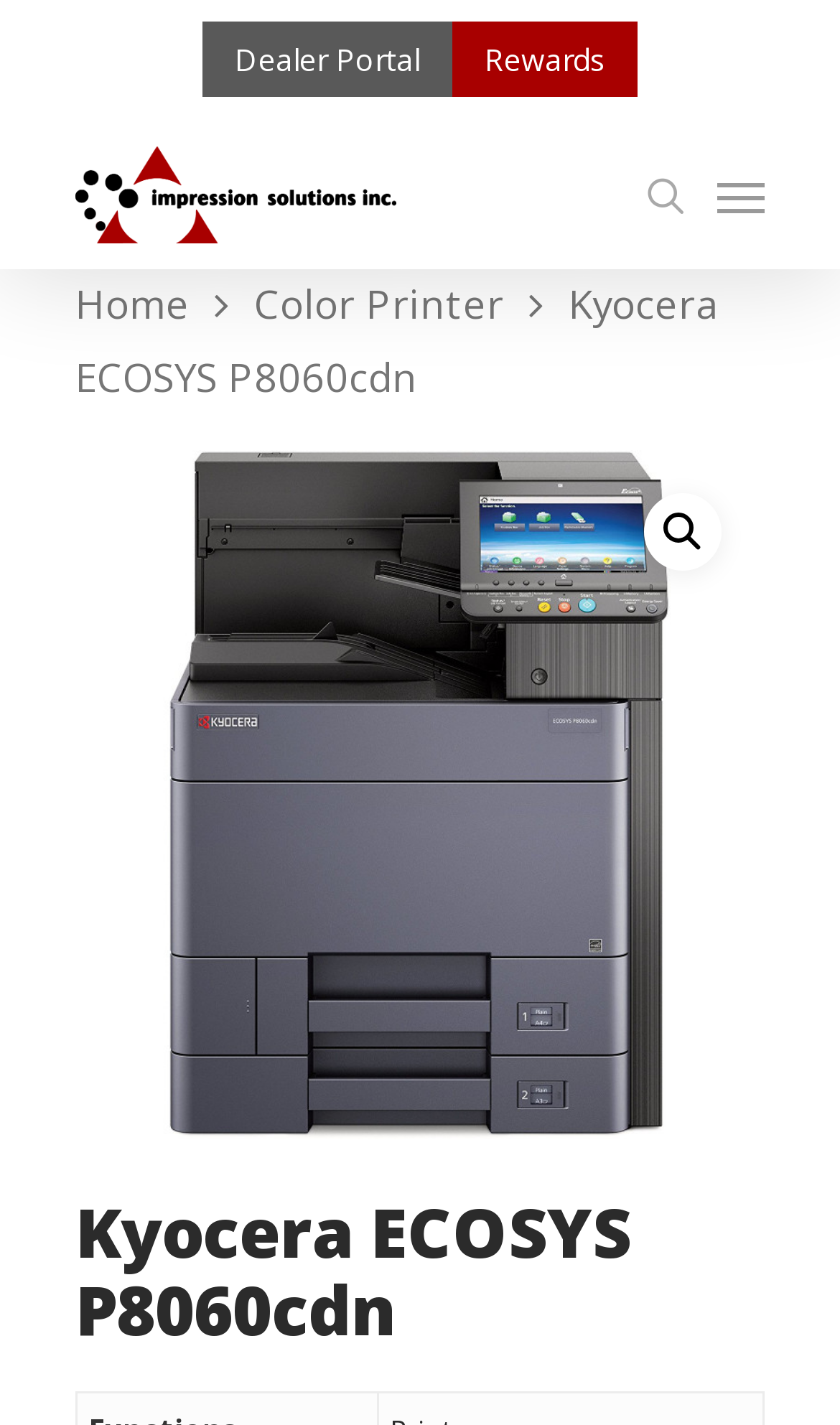Is the navigation menu expanded?
Utilize the information in the image to give a detailed answer to the question.

I found the answer by looking at the link element with the bounding box coordinates [0.854, 0.122, 0.91, 0.152] which contains the text 'Navigation Menu' and has the attribute 'expanded: False'.